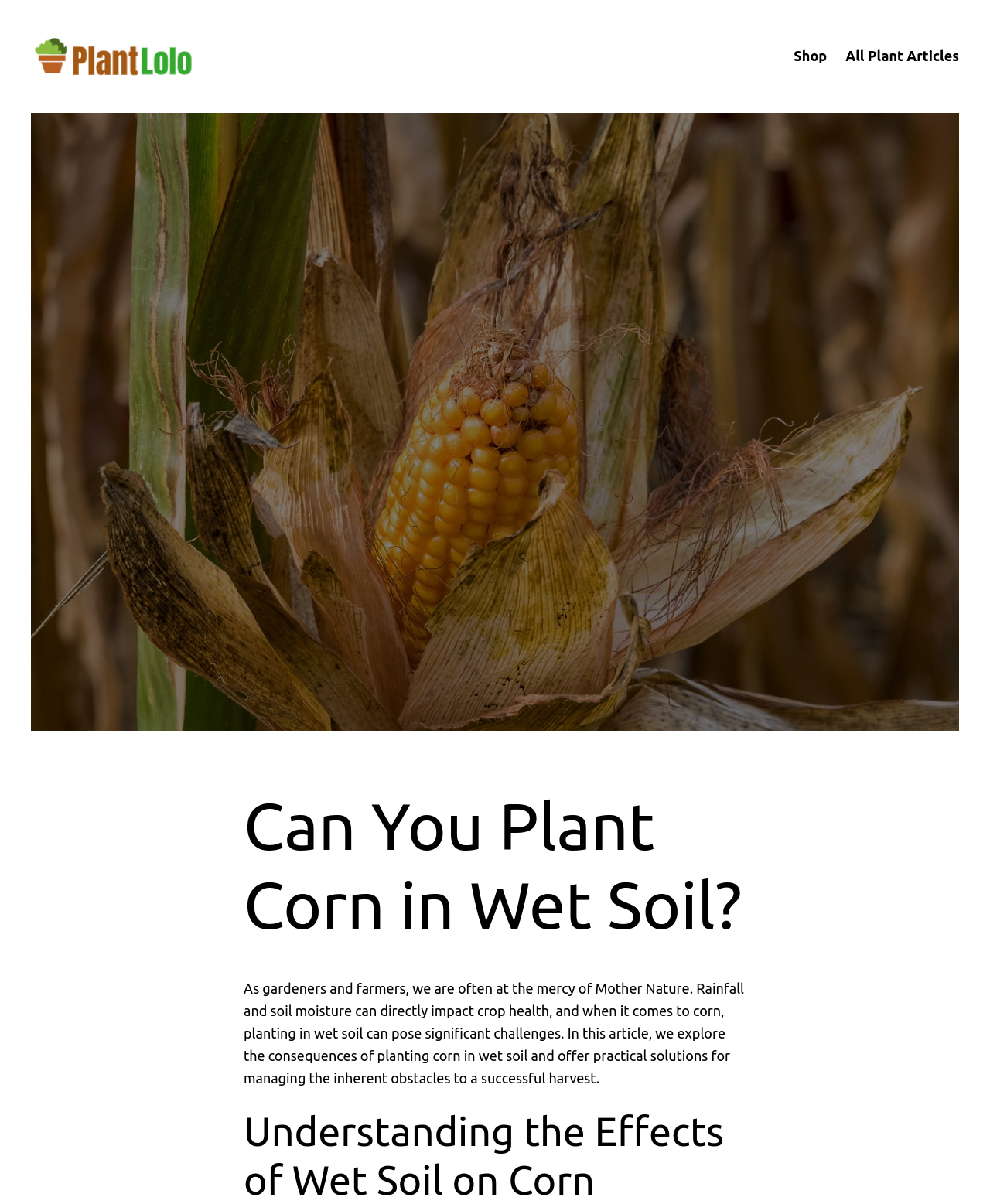Predict the bounding box coordinates for the UI element described as: "All Plant Articles". The coordinates should be four float numbers between 0 and 1, presented as [left, top, right, bottom].

[0.854, 0.038, 0.969, 0.056]